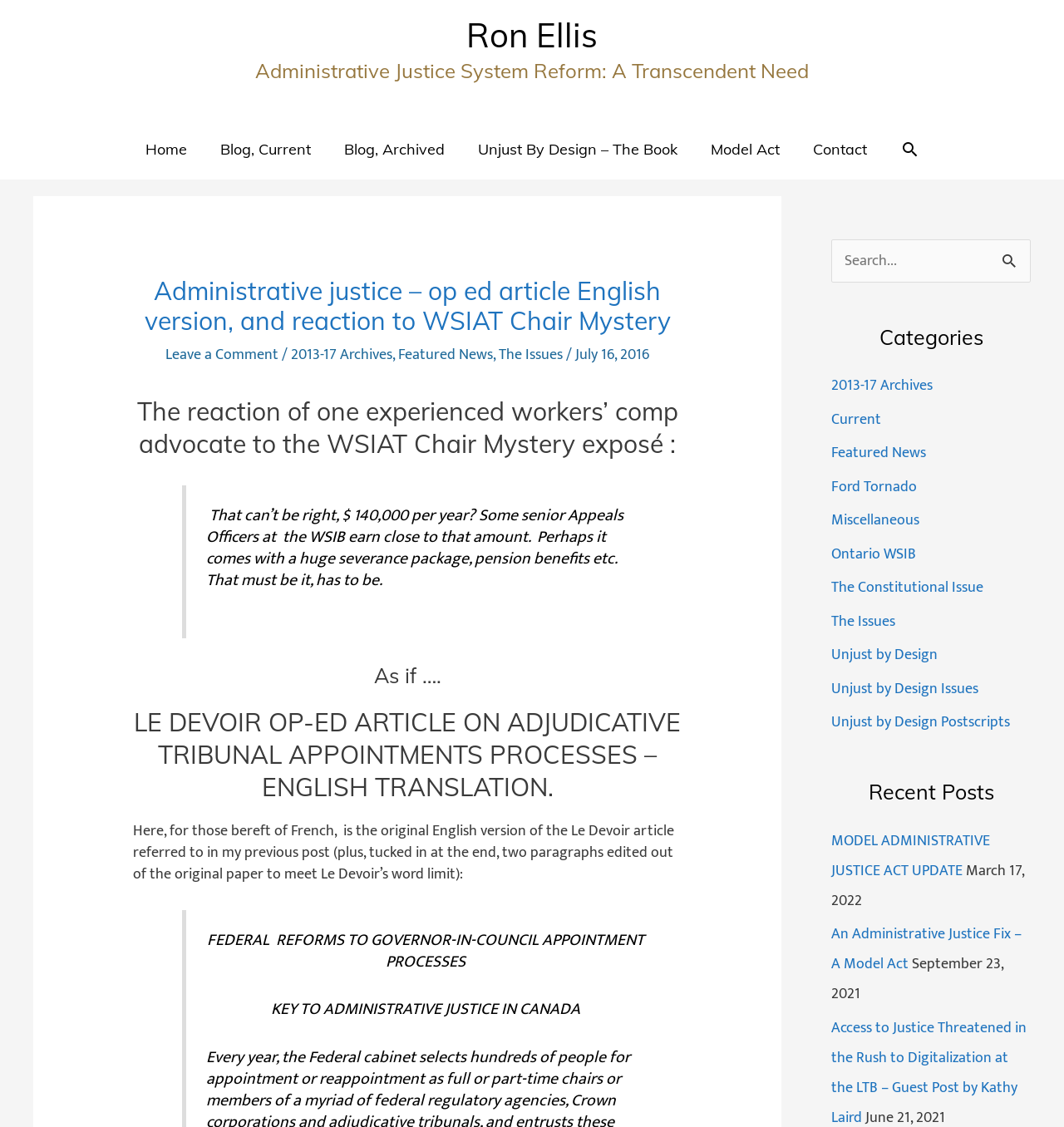Please specify the bounding box coordinates of the region to click in order to perform the following instruction: "Read the 'Administrative Justice System Reform: A Transcendent Need' article".

[0.24, 0.052, 0.76, 0.074]